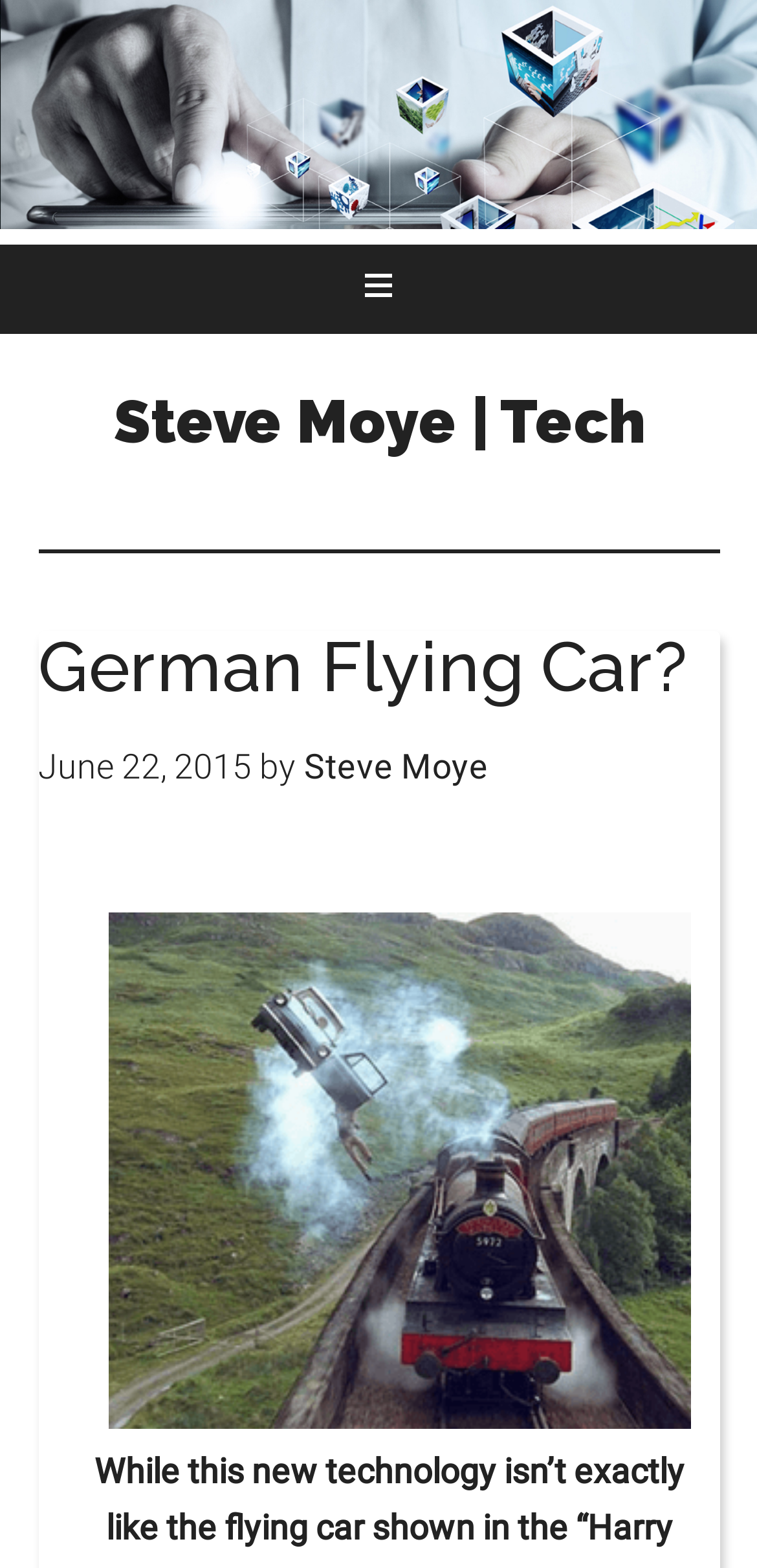What is the text of the first link in the main header?
Examine the screenshot and reply with a single word or phrase.

German Flying Car?